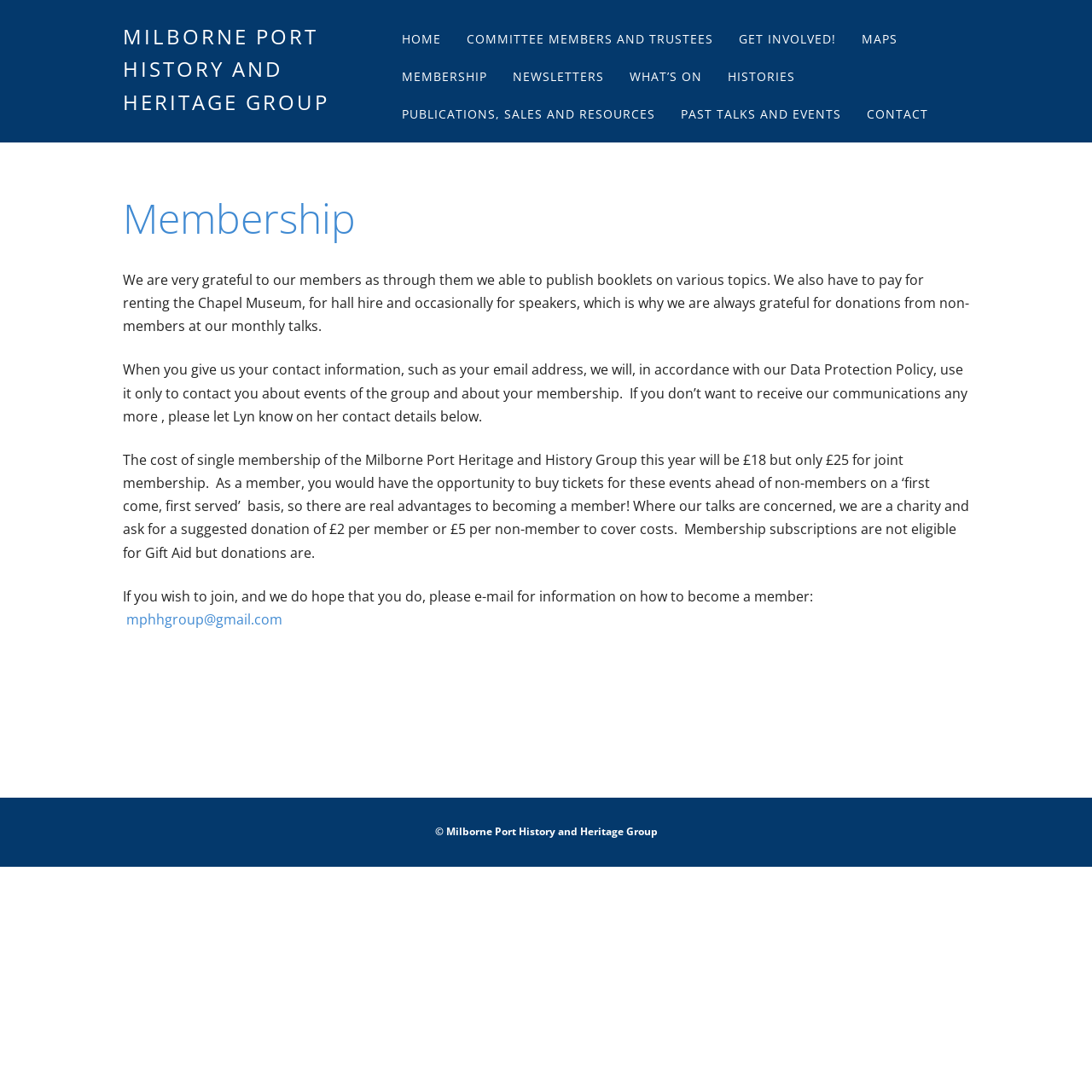Using the description "Skip to content", predict the bounding box of the relevant HTML element.

[0.352, 0.02, 0.398, 0.079]